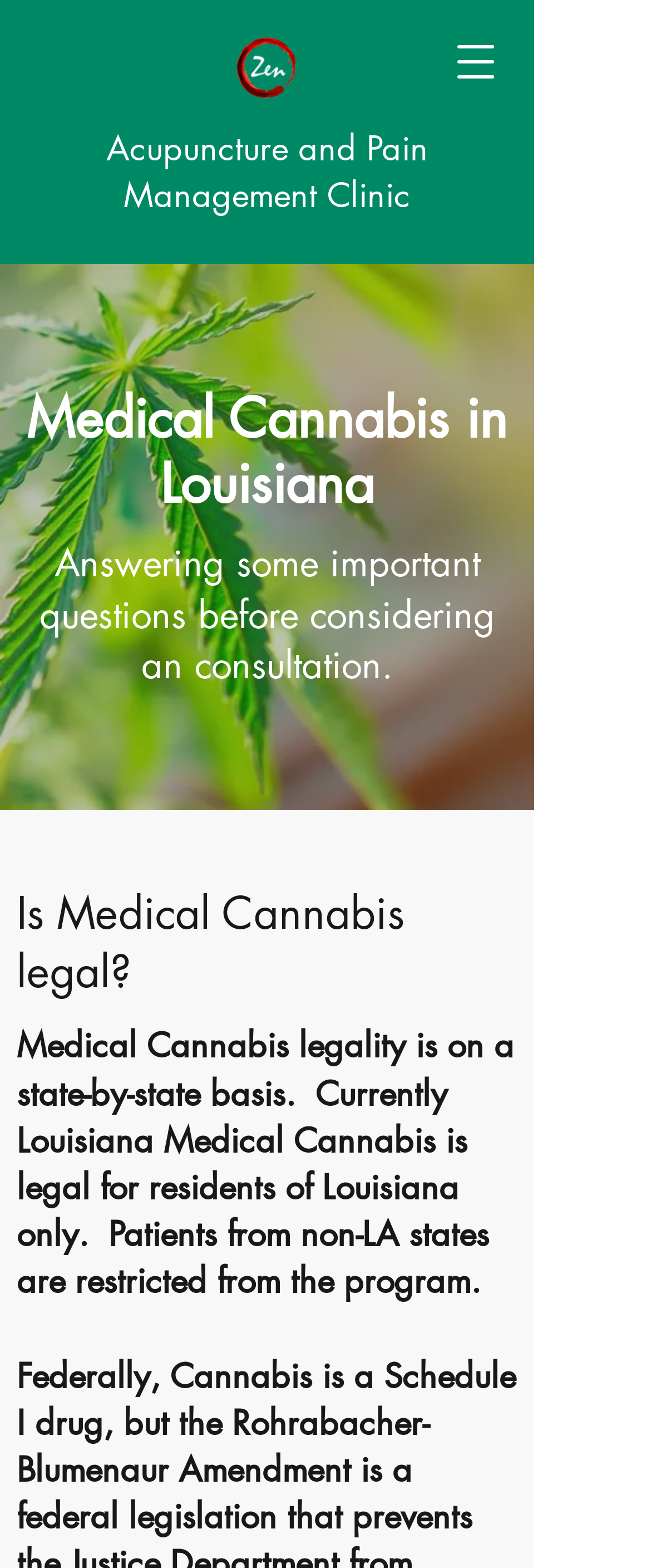Explain the webpage's layout and main content in detail.

The webpage is about Medical Cannabis and Acupuncture and Pain Management Clinic. At the top right corner, there is a button to open a navigation menu. Next to it, on the top center, is the clinic's logo, a white image on a Zen logo. On the top left, there is a link to the clinic's name.

Below the clinic's logo, there is a large image of a growing marijuana plant, taking up most of the width of the page. Above the image, there is a heading that reads "Medical Cannabis in Louisiana". 

Under the heading, there is a paragraph of text that asks some important questions before considering a consultation. Further down, there is another heading that asks "Is Medical Cannabis legal?" followed by a block of text that explains the legality of Medical Cannabis on a state-by-state basis, specifically mentioning that it is legal for residents of Louisiana only.